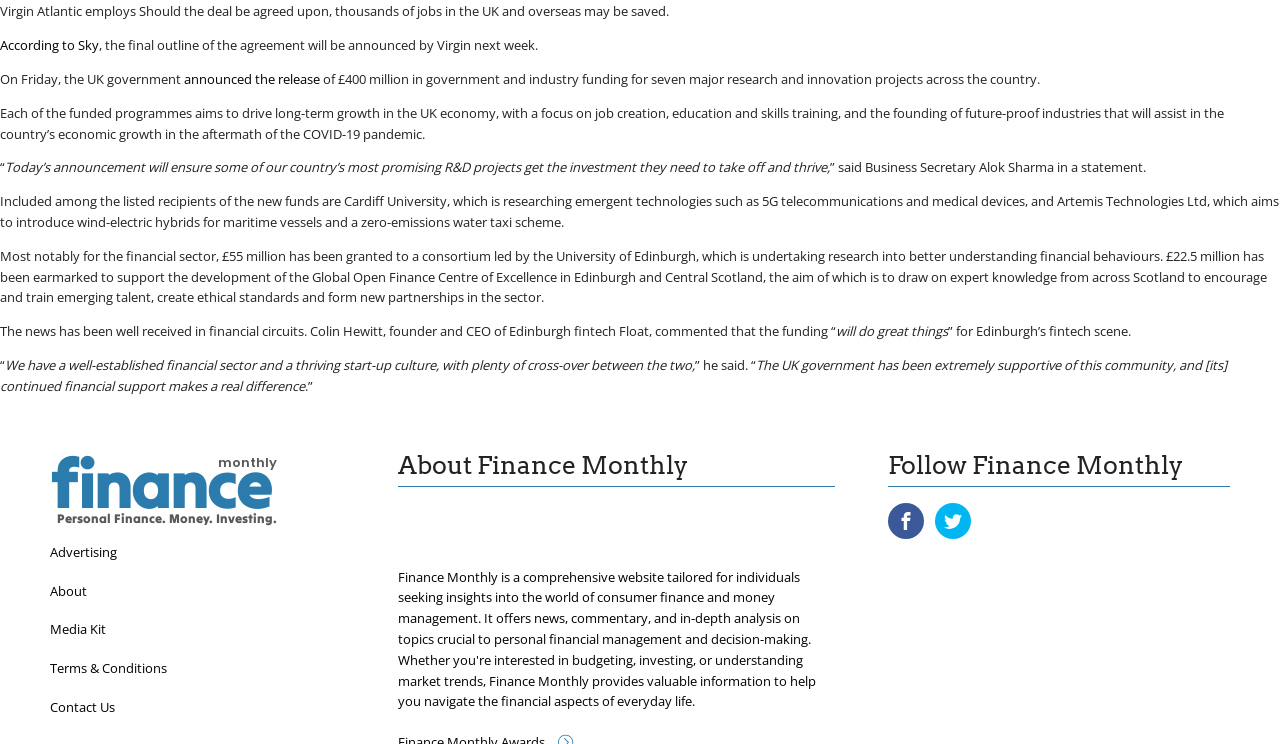Find and specify the bounding box coordinates that correspond to the clickable region for the instruction: "Read more about finance monthly".

[0.039, 0.597, 0.234, 0.716]